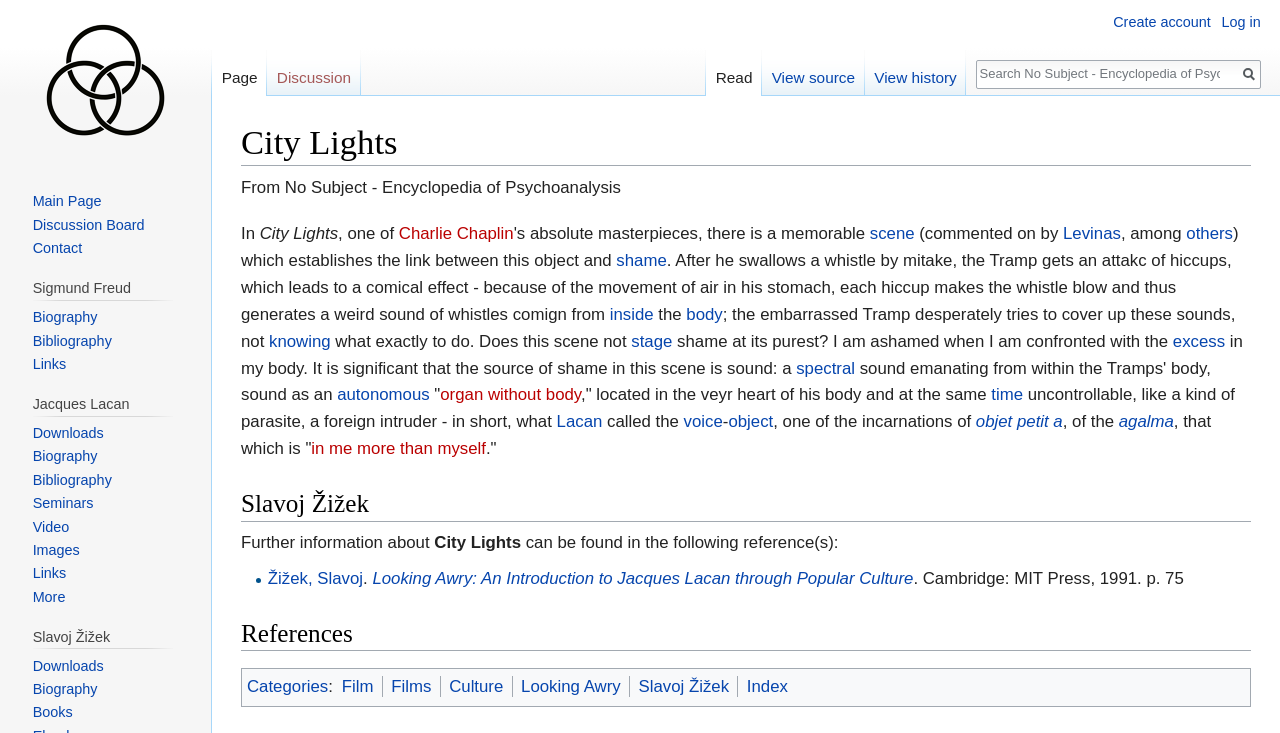Use a single word or phrase to answer this question: 
What is the name of the film discussed in the webpage?

City Lights